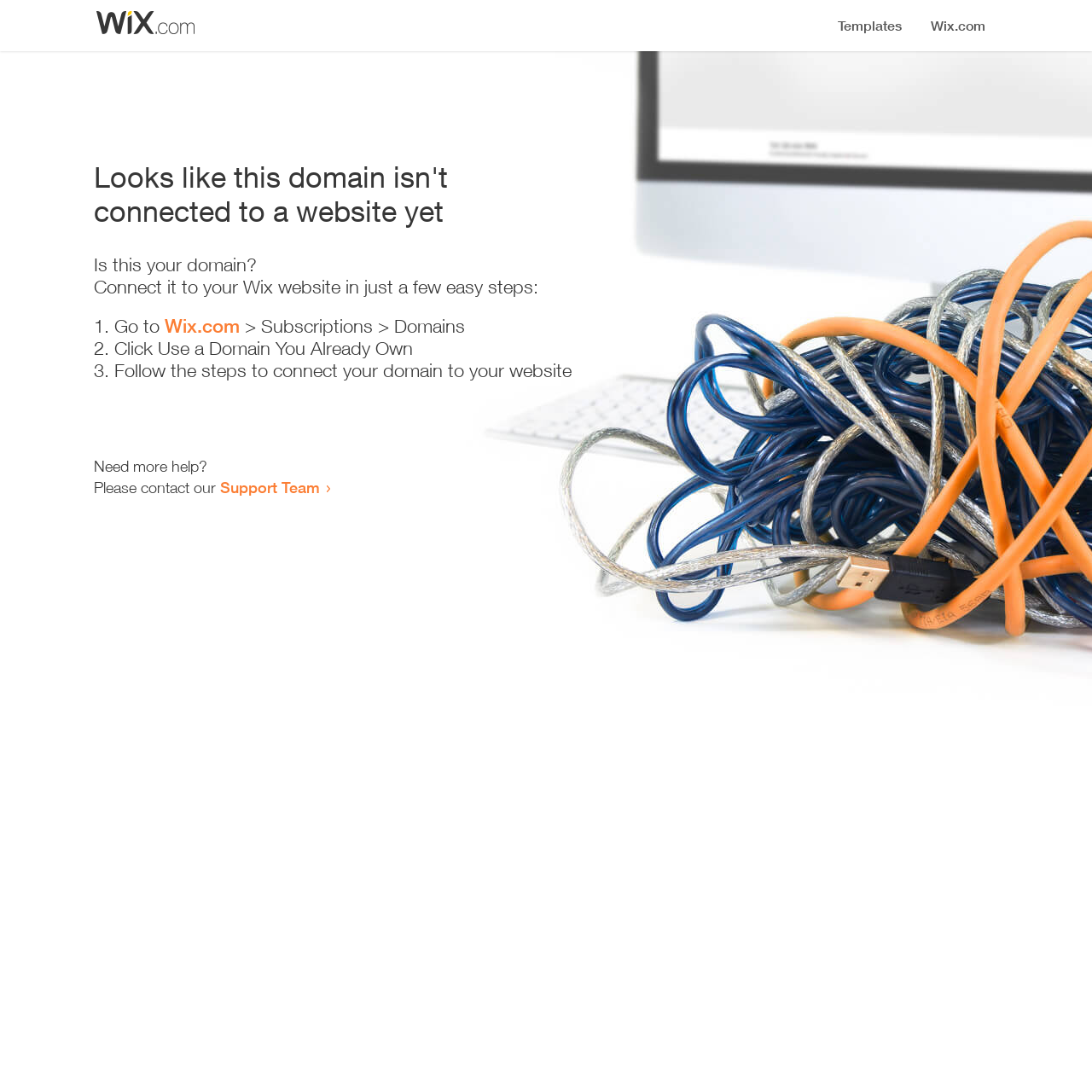What is the current status of this domain?
Answer the question with a detailed explanation, including all necessary information.

The webpage indicates that the domain is not connected to a website yet, as stated in the heading 'Looks like this domain isn't connected to a website yet'.